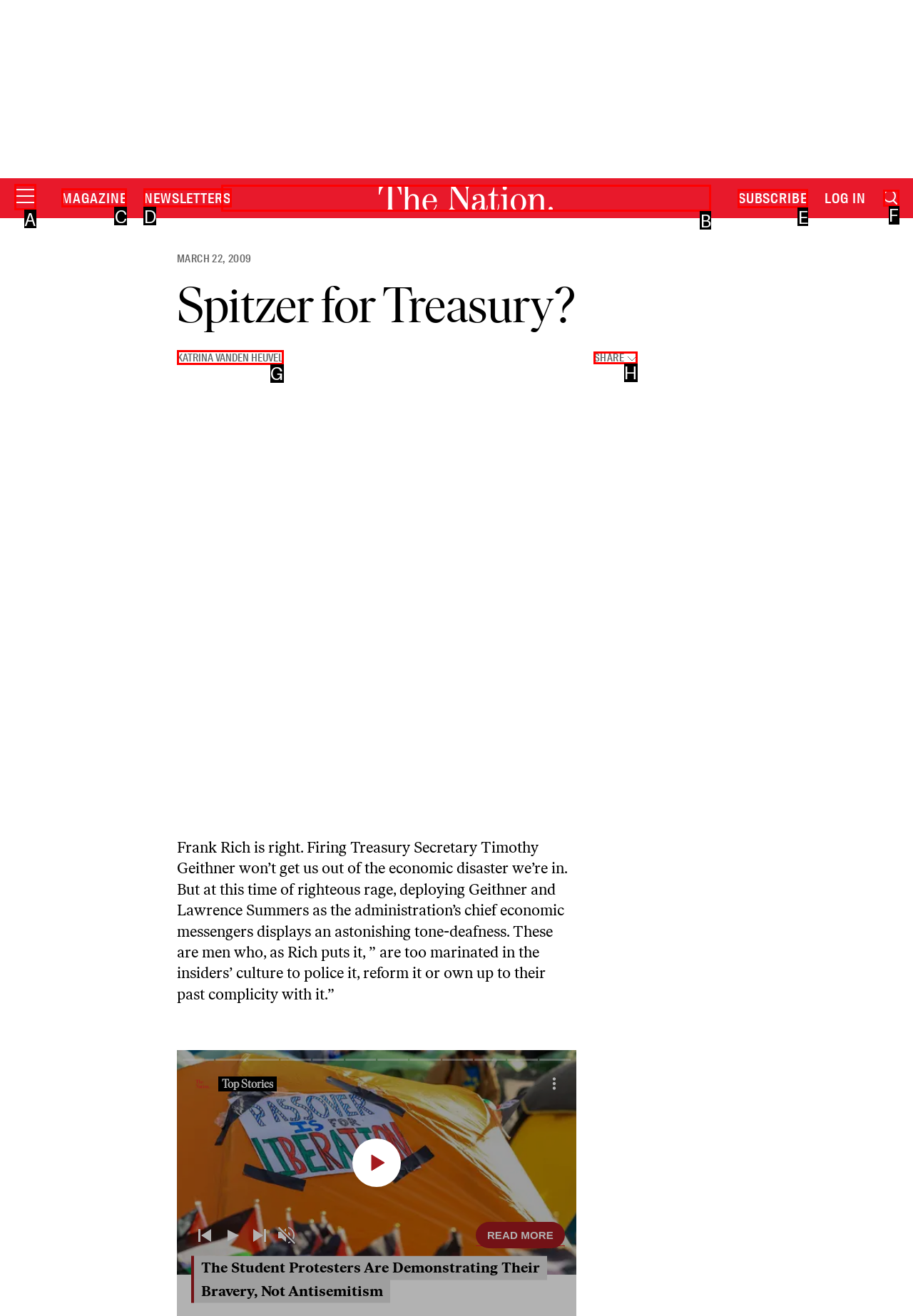Indicate the HTML element to be clicked to accomplish this task: Subscribe Respond using the letter of the correct option.

E